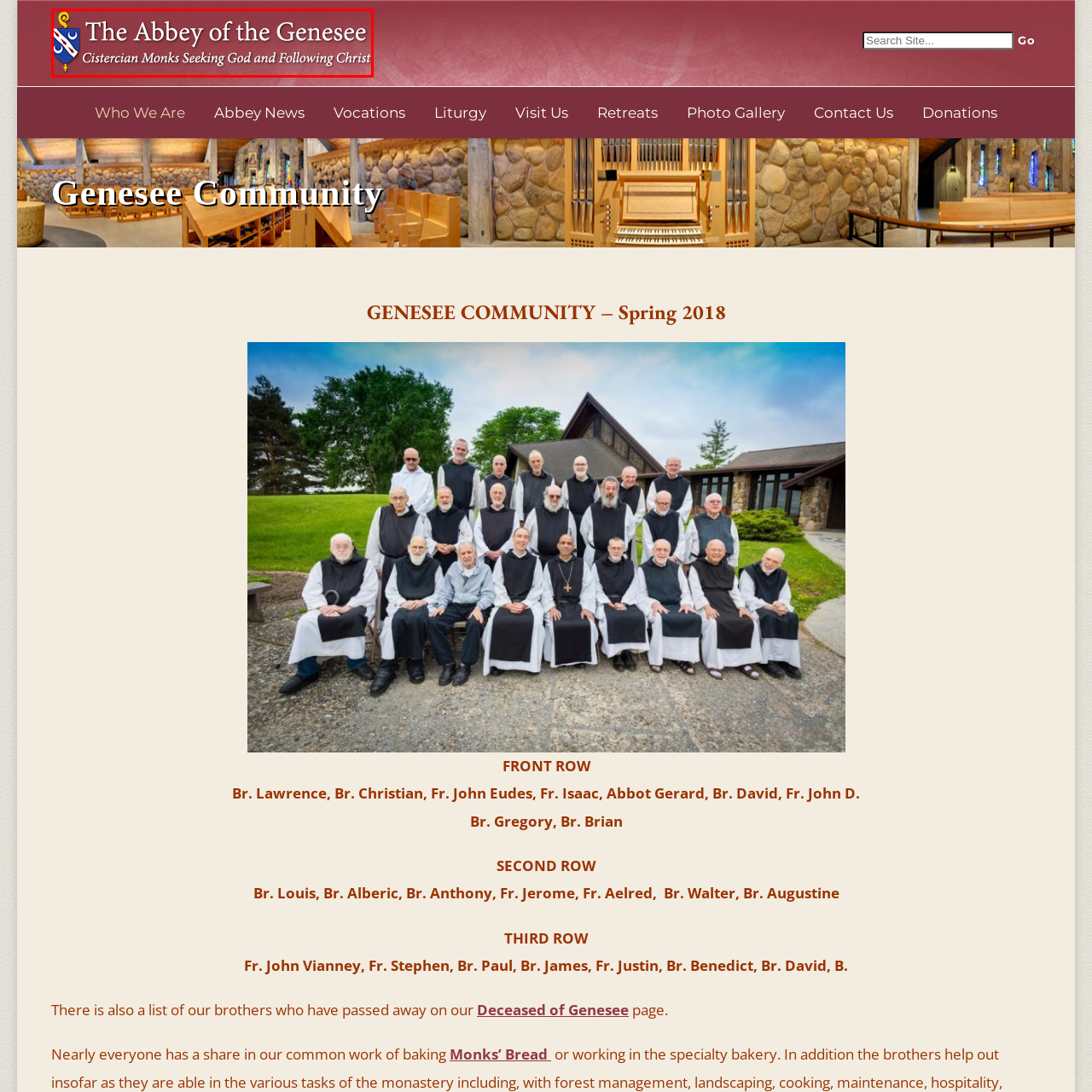Generate a detailed caption for the image within the red outlined area.

The image features the emblematic header of "The Abbey of the Genesee," a monastic community of Cistercian monks dedicated to spiritual pursuits. The design prominently includes the abbey's name, elegantly displayed in bold typography, accompanied by the motto "Cistercian Monks Seeking God and Following Christ." The background carries a rich, warm tone that evokes a sense of peace and contemplation, reflective of the abbey's serene atmosphere. This visual identity encapsulates the abbey's mission and the devotion of its community, inviting visitors to explore their spiritual offerings and communal life.